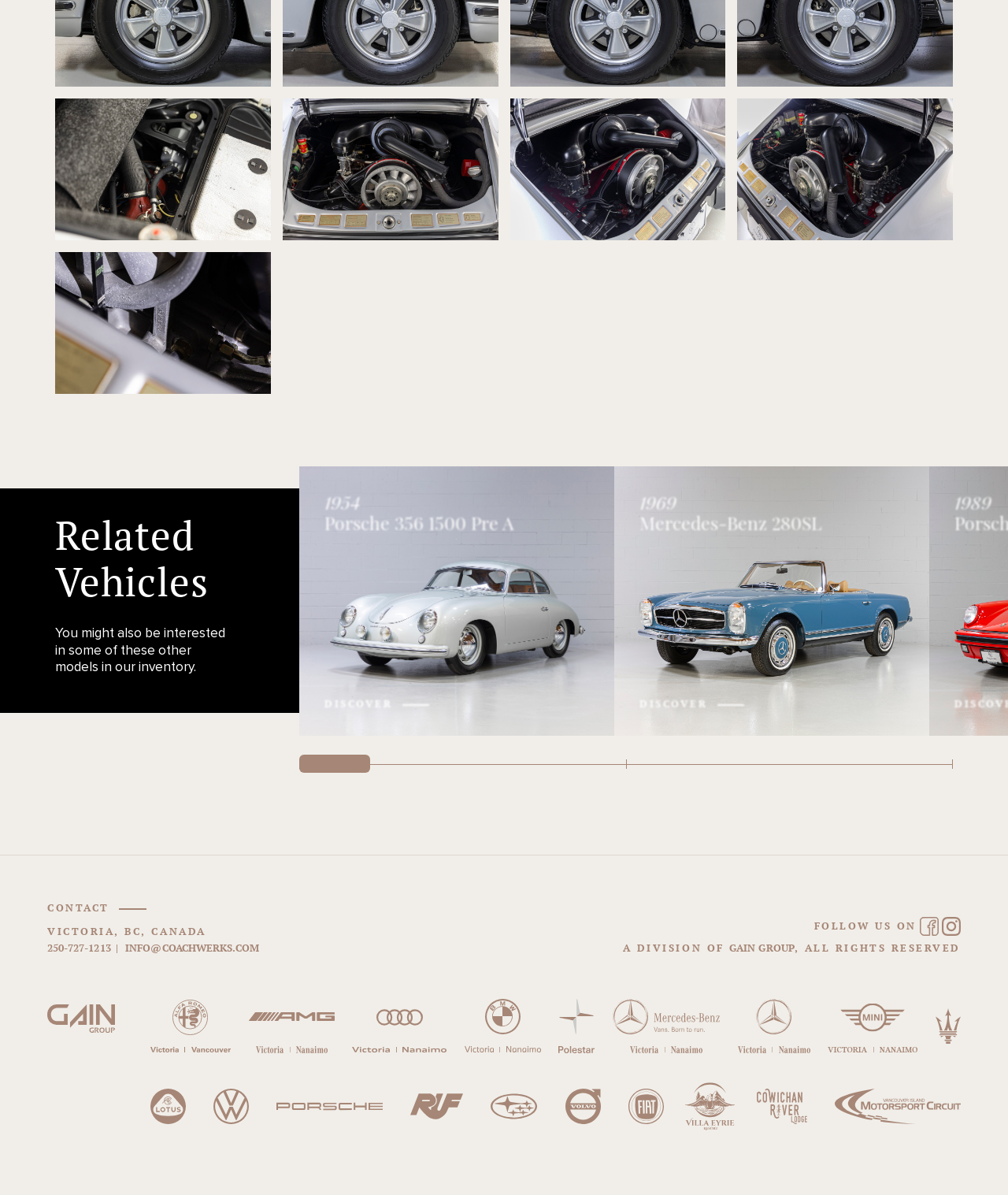Specify the bounding box coordinates of the region I need to click to perform the following instruction: "Click on 'CONTACT'". The coordinates must be four float numbers in the range of 0 to 1, i.e., [left, top, right, bottom].

[0.047, 0.754, 0.145, 0.765]